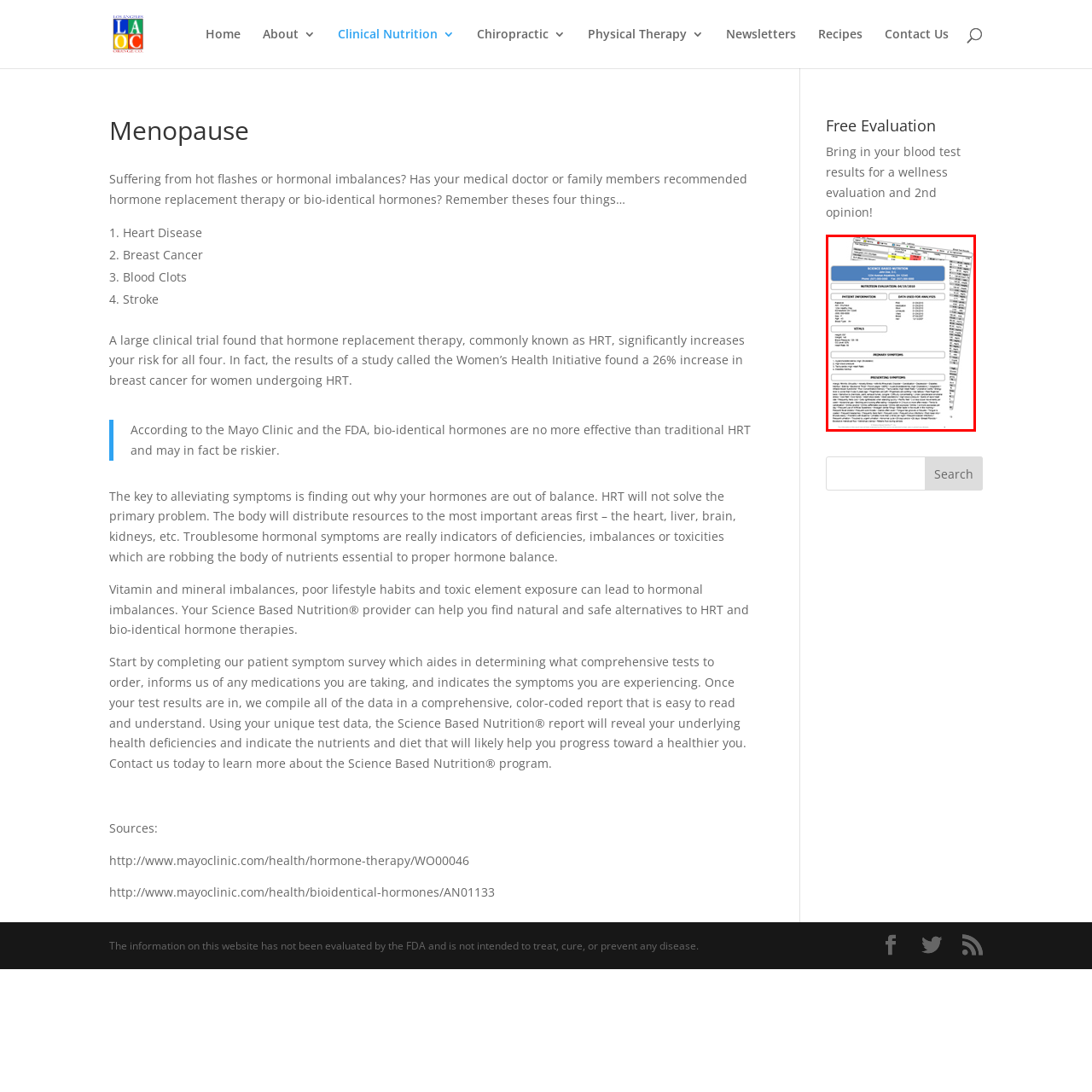Refer to the section enclosed in the red box, What is encouraged in the call to action? Please answer briefly with a single word or phrase.

Bring in blood test results